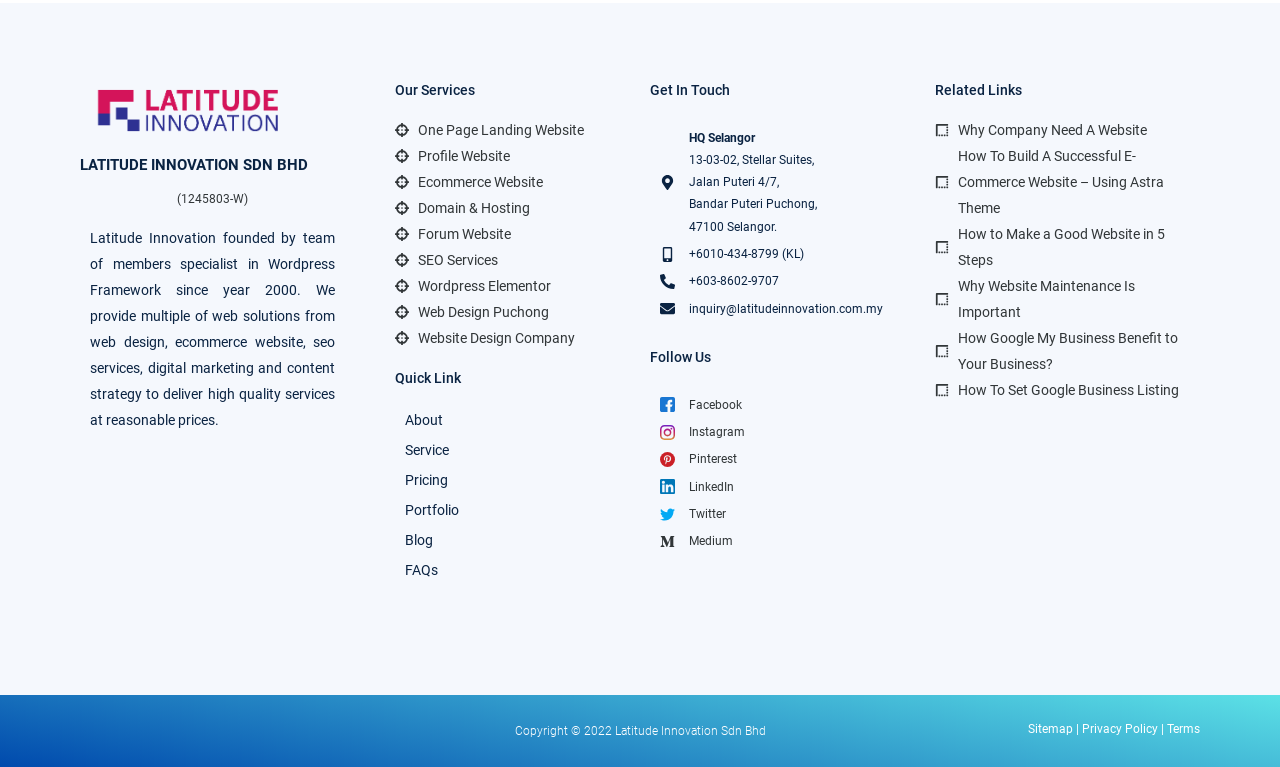What is the copyright year of the company?
Please provide a single word or phrase in response based on the screenshot.

2022